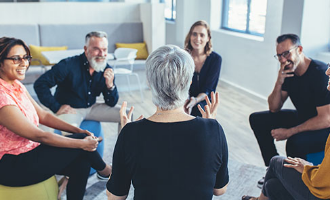Answer the following query concisely with a single word or phrase:
How many individuals are in the group?

Six